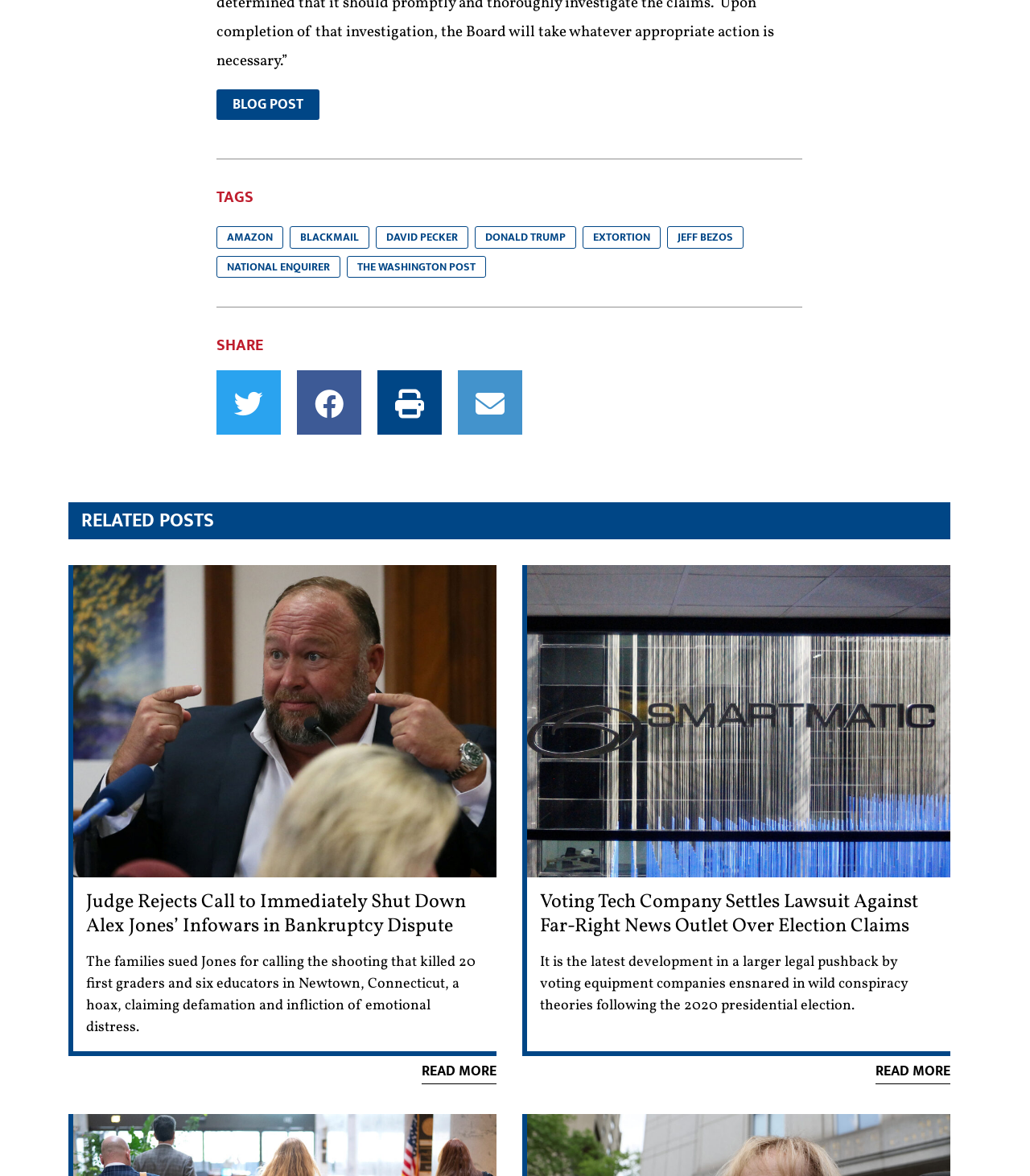What is the relation between the links?
Answer briefly with a single word or phrase based on the image.

Related posts